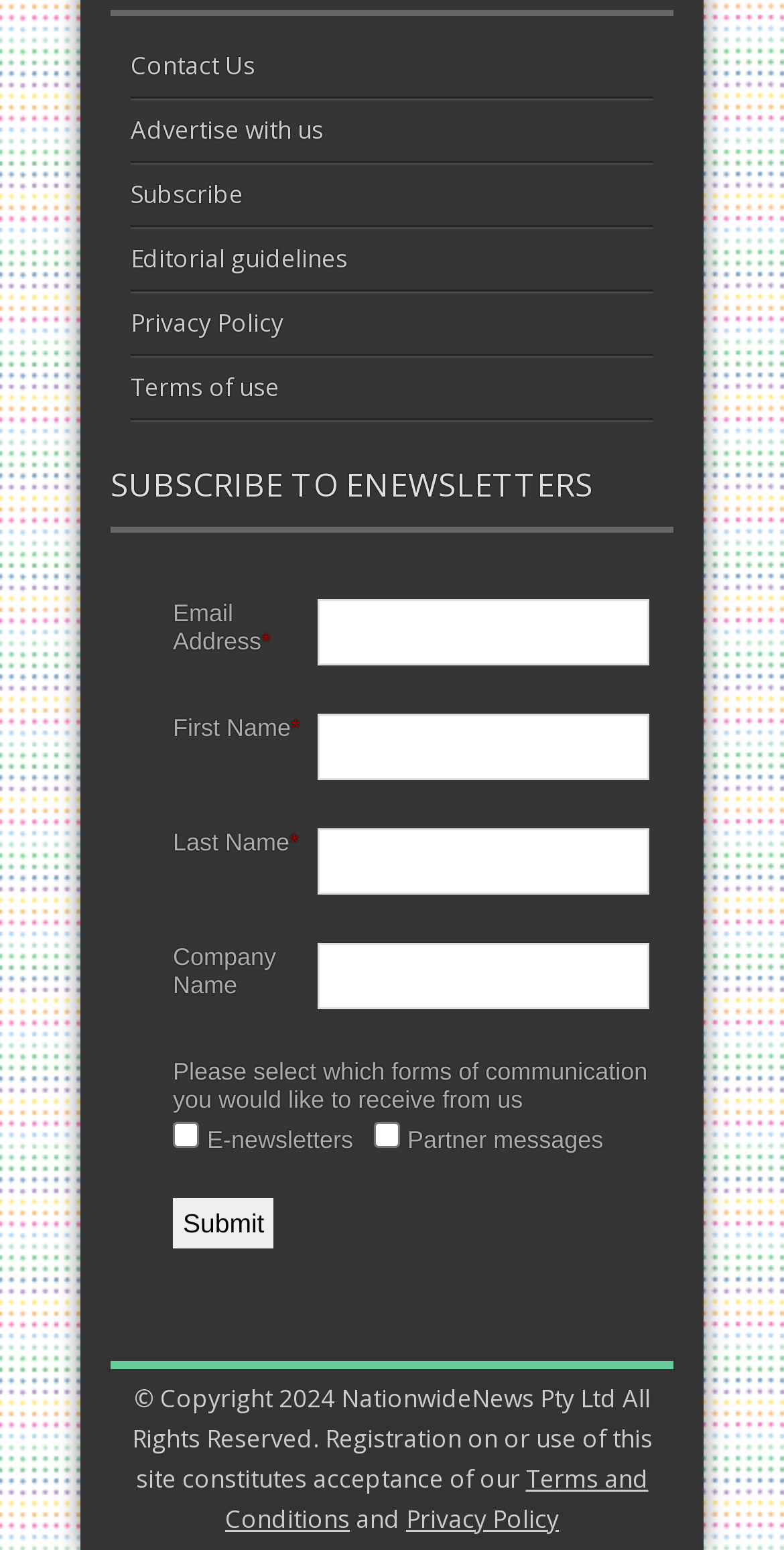Please specify the bounding box coordinates for the clickable region that will help you carry out the instruction: "Subscribe to enewsletters".

[0.141, 0.298, 0.859, 0.327]